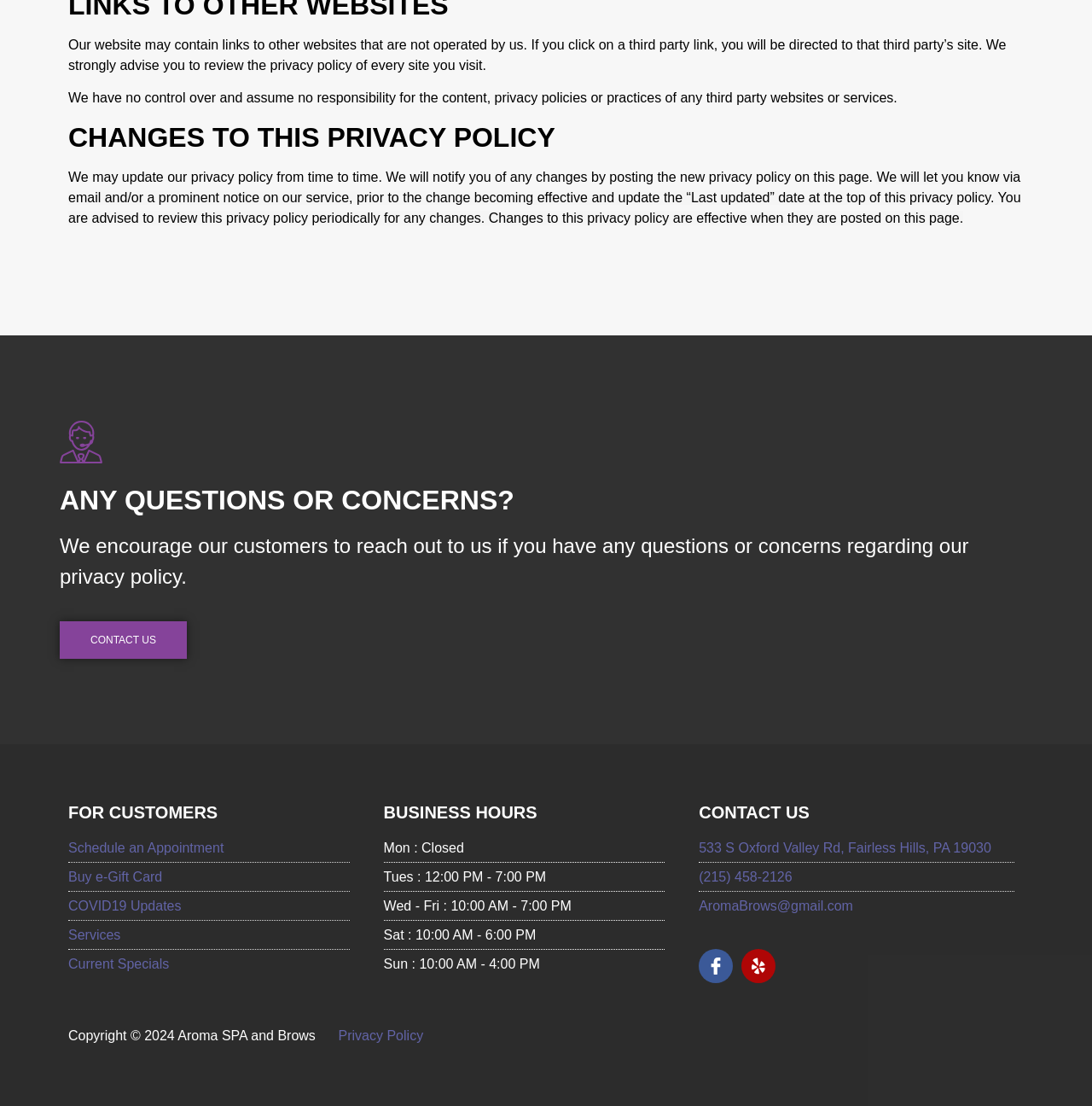What is the email address of the company?
Please provide a comprehensive answer based on the contents of the image.

The email address is listed under the 'CONTACT US' section, along with the physical address and phone number of the company.